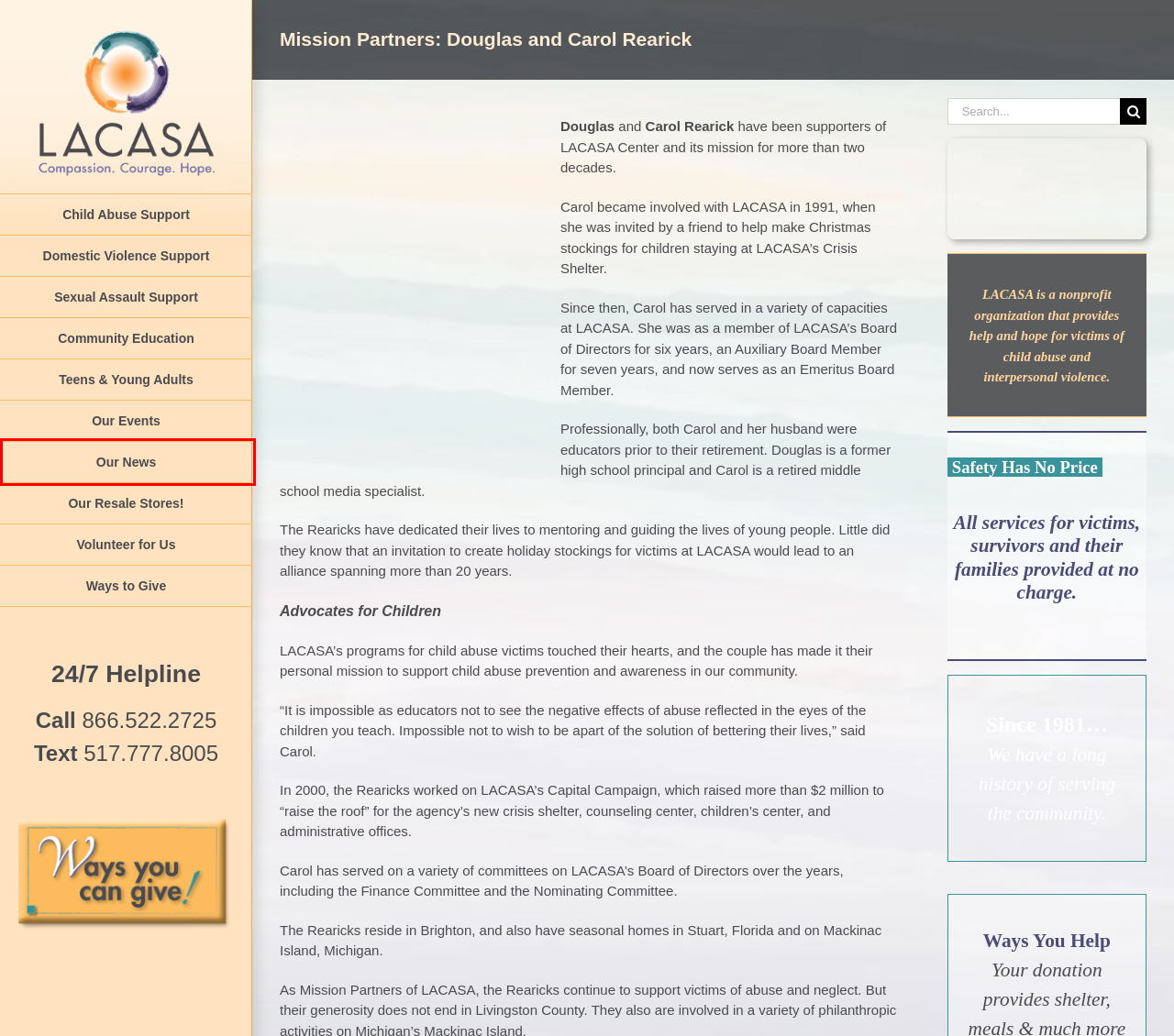Review the screenshot of a webpage that includes a red bounding box. Choose the webpage description that best matches the new webpage displayed after clicking the element within the bounding box. Here are the candidates:
A. Our Finances - Lacasa Center
B. Events - Lacasa Center
C. Volunteer for Us! - Lacasa Center
D. Child Abuse Support - Lacasa Center
E. Sexual Assault Support - Lacasa Center
F. News - Lacasa Center
G. Domestic Violence Support - Lacasa Center
H. Giving | Ways You Can Help - Lacasa Center

F